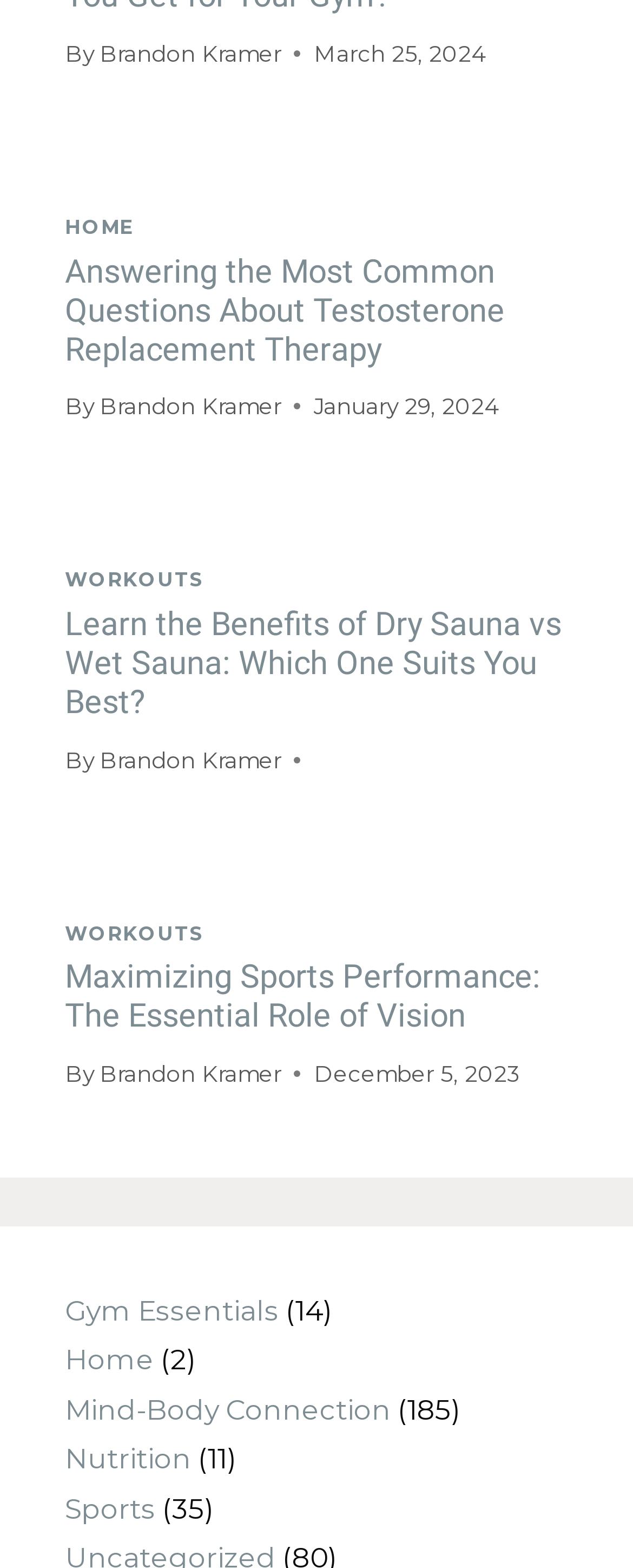Pinpoint the bounding box coordinates of the element that must be clicked to accomplish the following instruction: "Read the article 'Answering the Most Common Questions About Testosterone Replacement Therapy'". The coordinates should be in the format of four float numbers between 0 and 1, i.e., [left, top, right, bottom].

[0.103, 0.16, 0.797, 0.235]